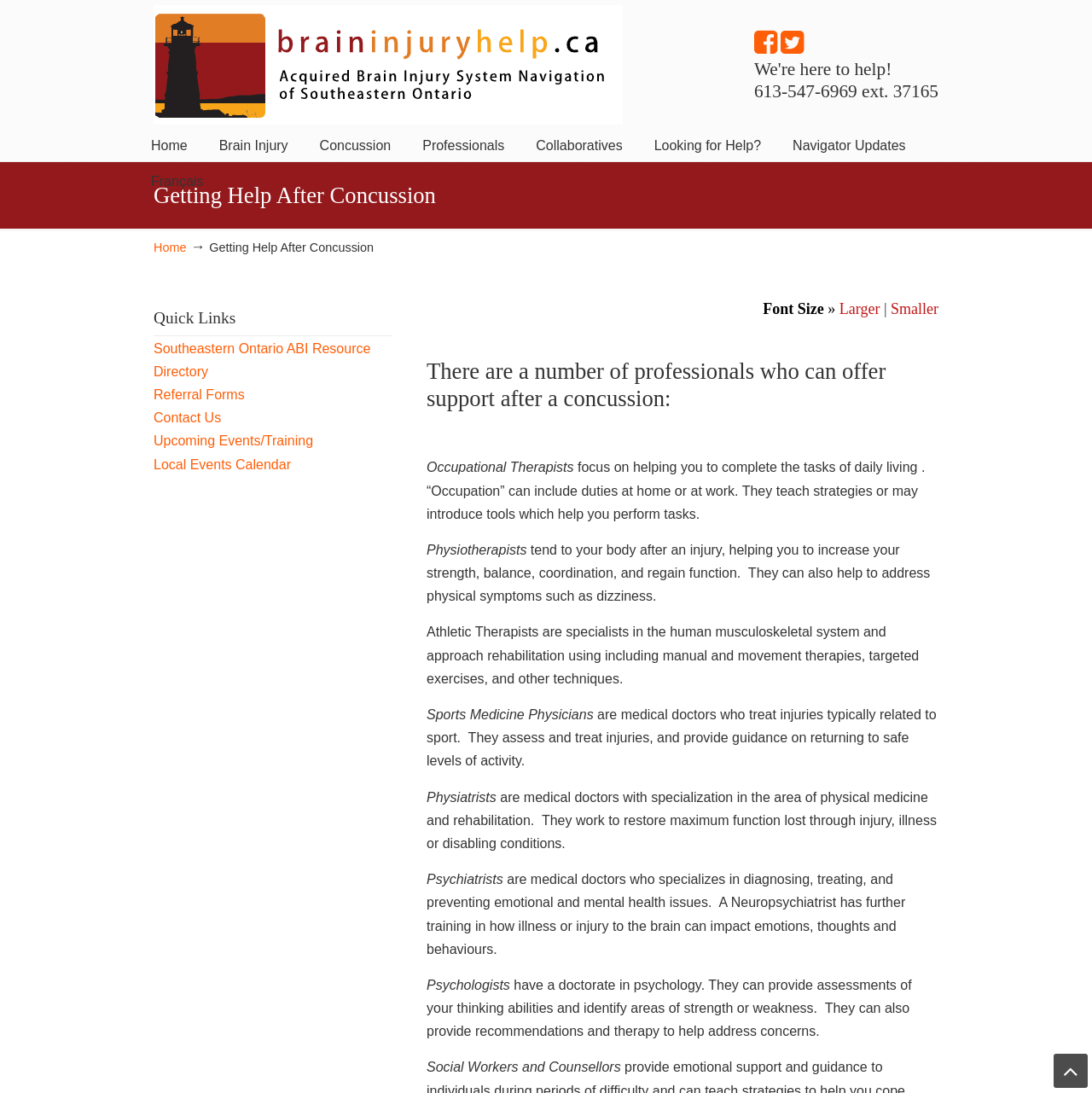Determine the bounding box coordinates of the clickable element necessary to fulfill the instruction: "Increase font size". Provide the coordinates as four float numbers within the 0 to 1 range, i.e., [left, top, right, bottom].

[0.769, 0.275, 0.806, 0.291]